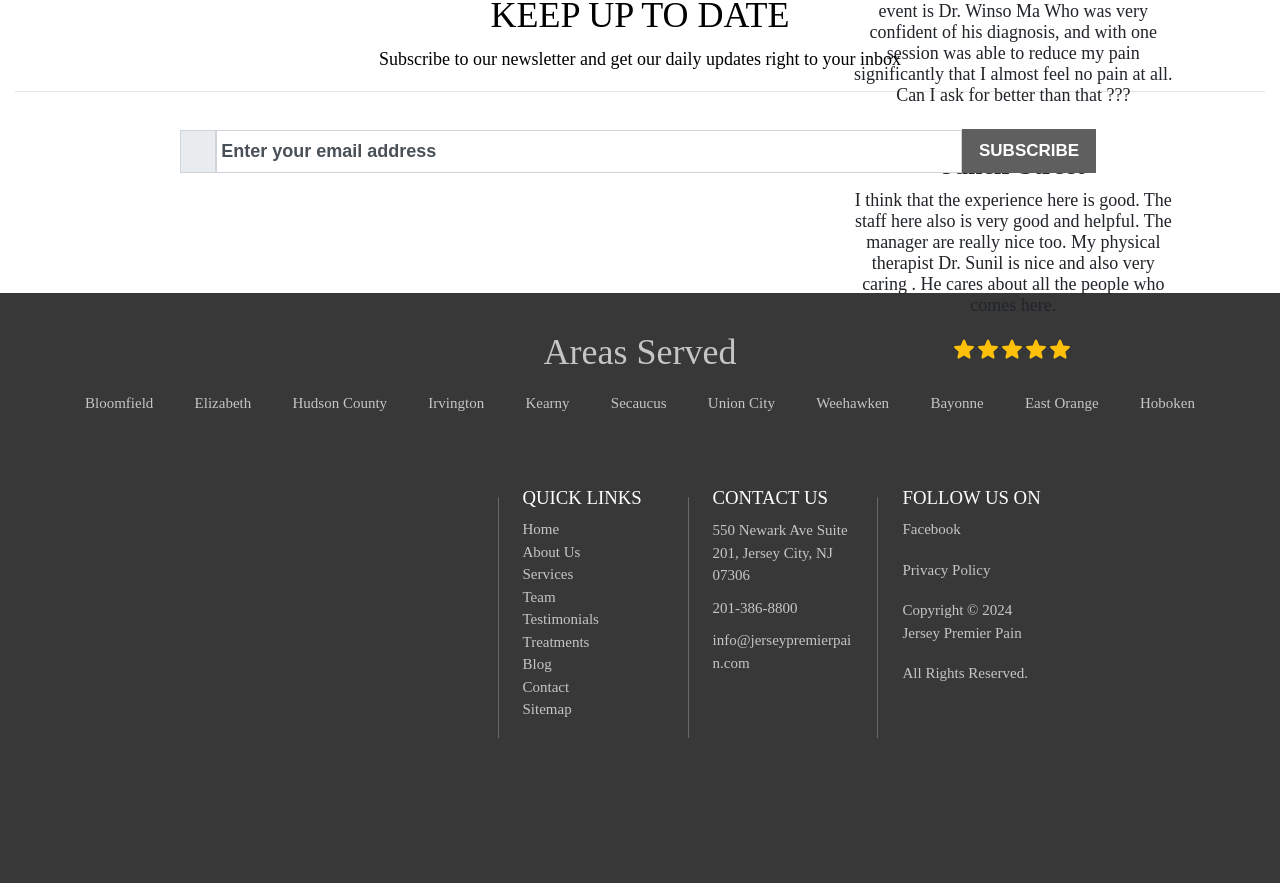What is the name of the street mentioned?
Using the image, elaborate on the answer with as much detail as possible.

The answer can be found in the heading element with the text 'Jaheir Street' which is located at the top of the webpage.